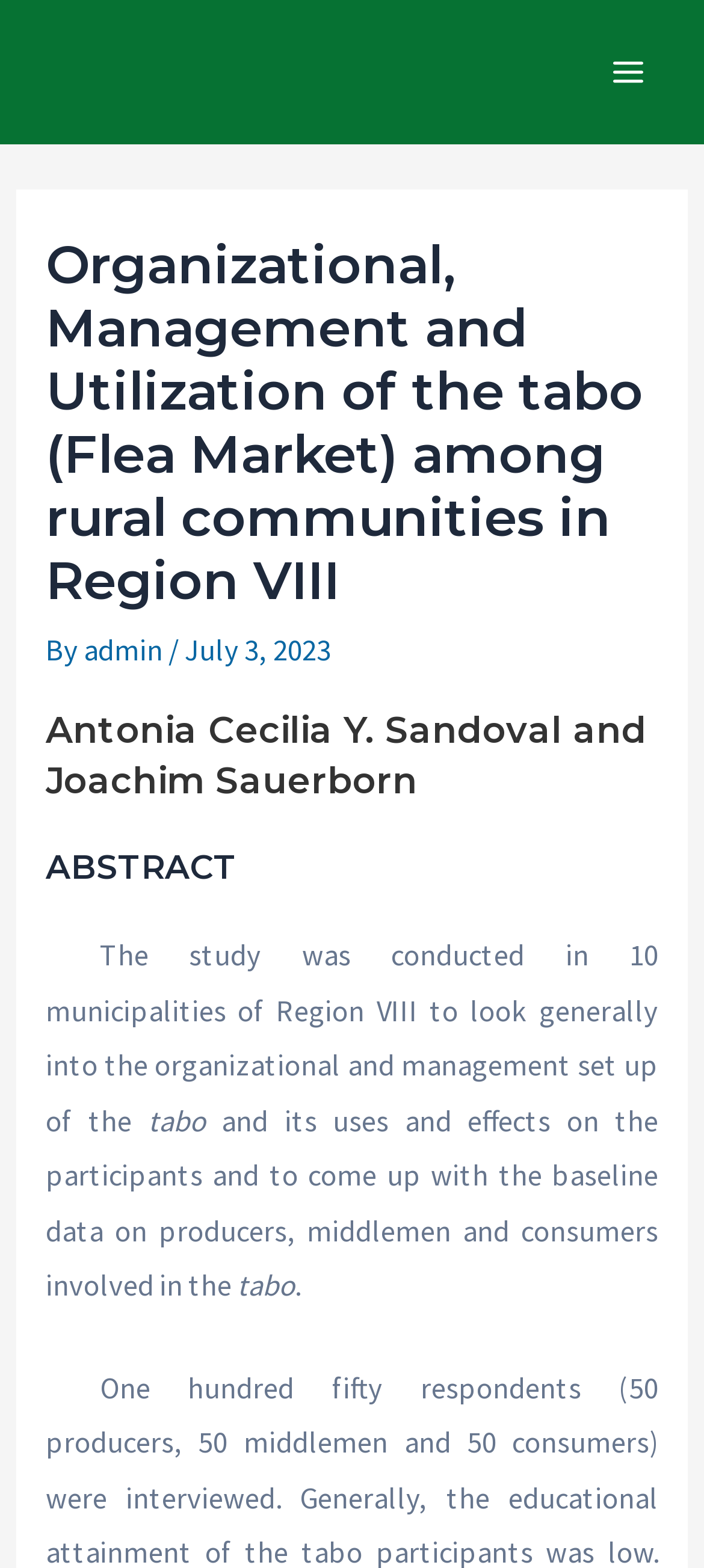Extract the top-level heading from the webpage and provide its text.

Organizational, Management and Utilization of the tabo (Flea Market) among rural communities in Region VIII